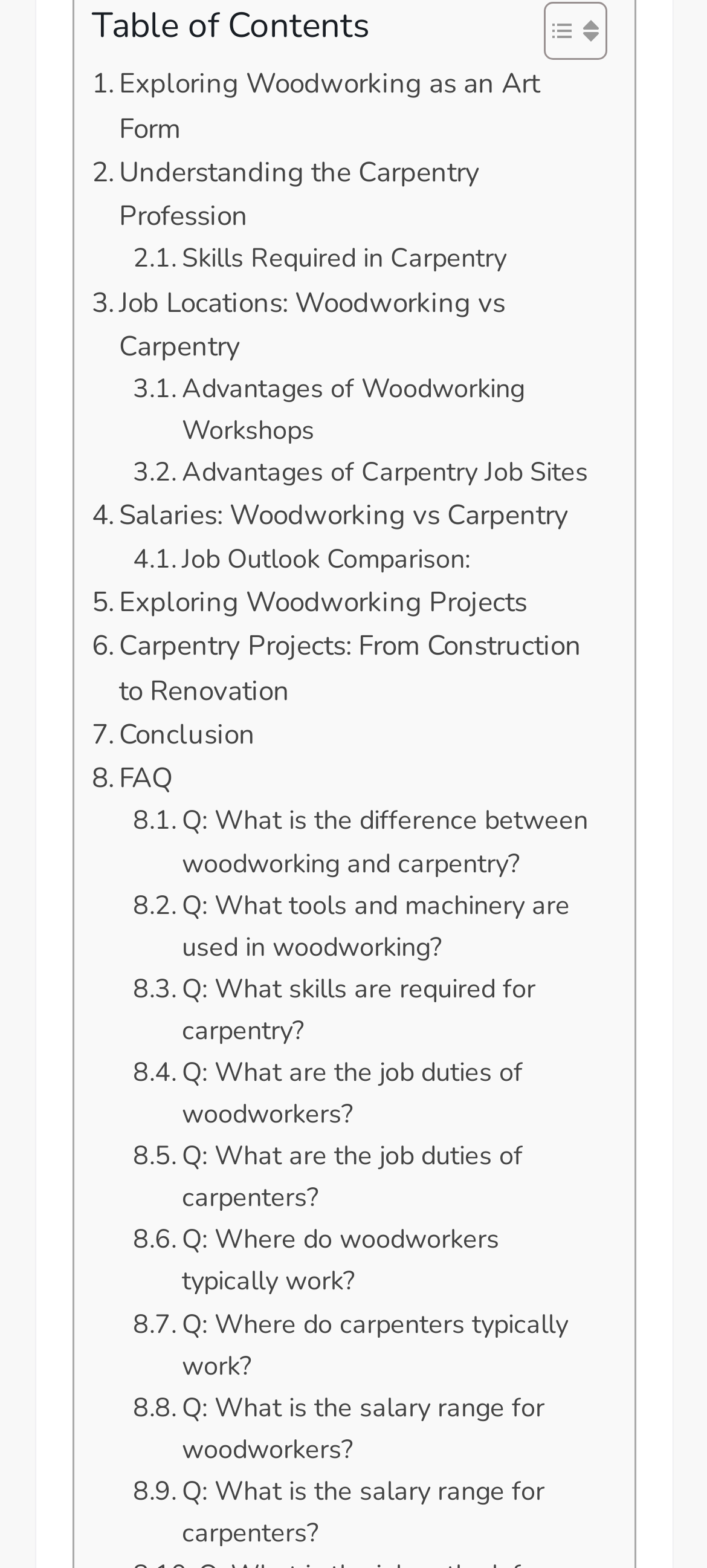Please specify the bounding box coordinates of the element that should be clicked to execute the given instruction: 'Explore Woodworking as an Art Form'. Ensure the coordinates are four float numbers between 0 and 1, expressed as [left, top, right, bottom].

[0.129, 0.04, 0.845, 0.096]